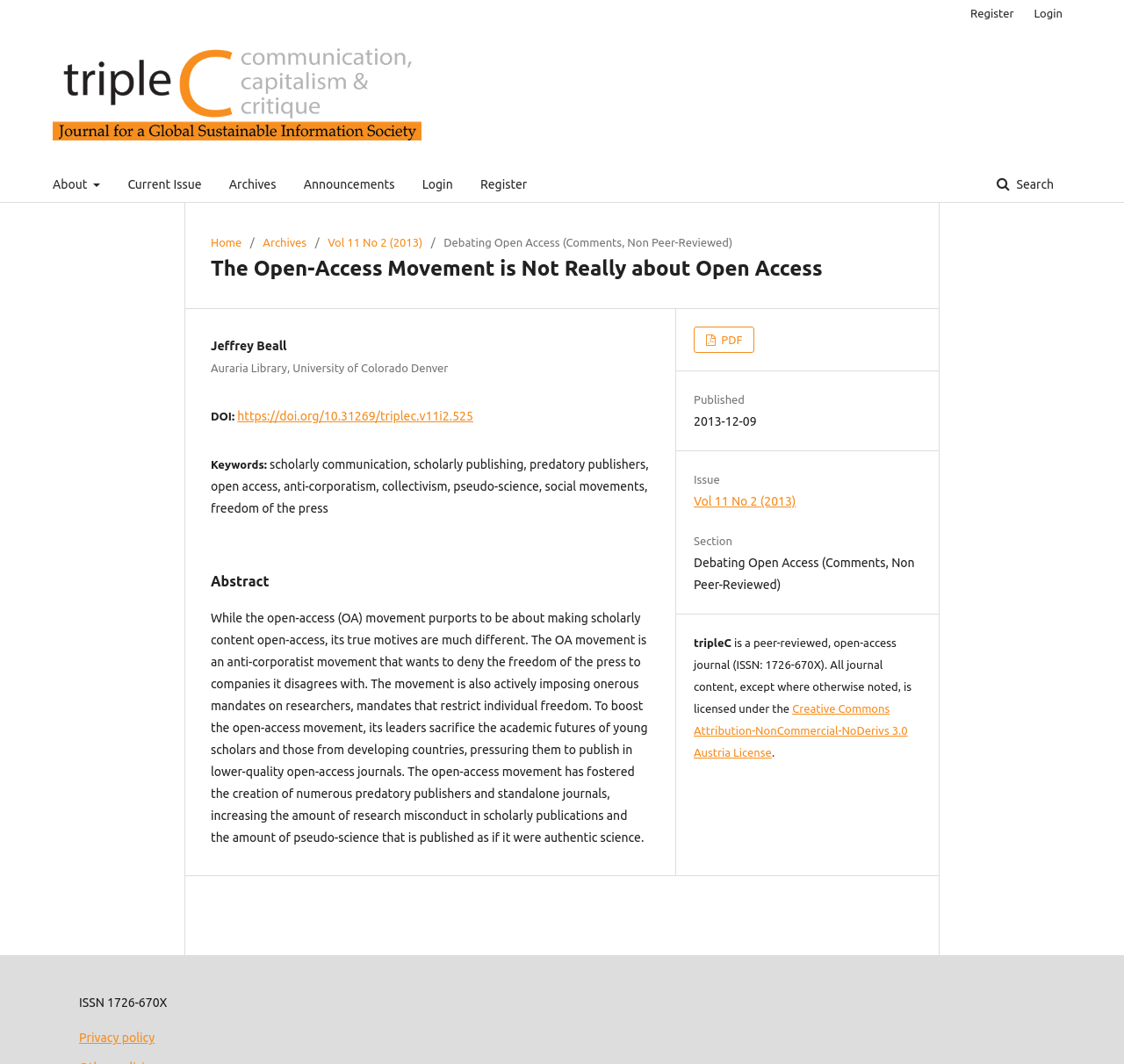Give a full account of the webpage's elements and their arrangement.

The webpage is an article page from the open-access journal "tripleC: Communication, Capitalism & Critique". At the top, there is a navigation bar with links to "About", "Current Issue", "Archives", "Announcements", "Login", and "Register". Below this, there is a search bar. 

On the left side, there is a secondary navigation bar with links to "Register" and "Login". 

The main content of the page is an article titled "The Open-Access Movement is Not Really about Open Access". The article has a heading, author information, and a DOI link. Below this, there are keywords and an abstract. The abstract is a lengthy text that discusses the true motives of the open-access movement. 

On the right side of the article, there are links to download the article in PDF format, as well as information about the publication date, issue, and section. 

At the bottom of the page, there is a footer with the journal's ISSN, a link to the privacy policy, and a copyright notice.